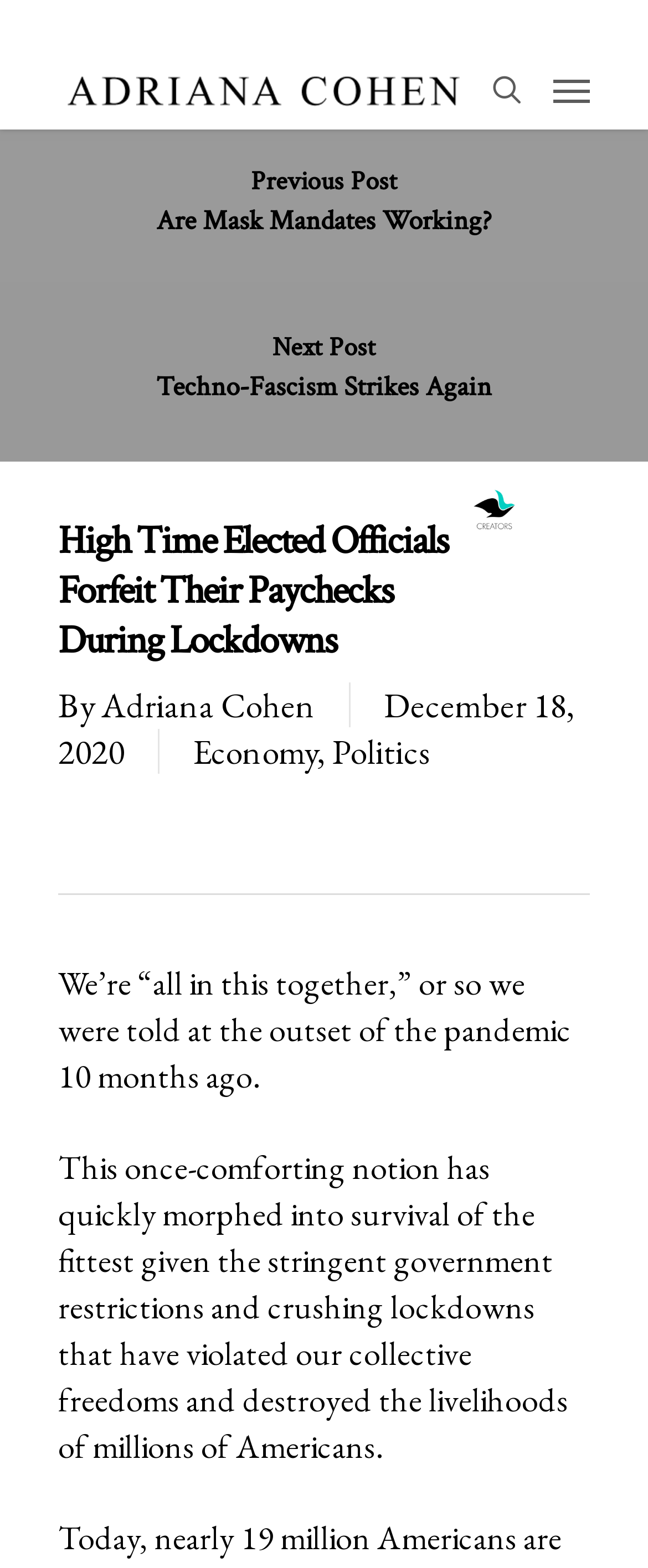Answer the question below with a single word or a brief phrase: 
What is the title of the previous post?

Are Mask Mandates Working?